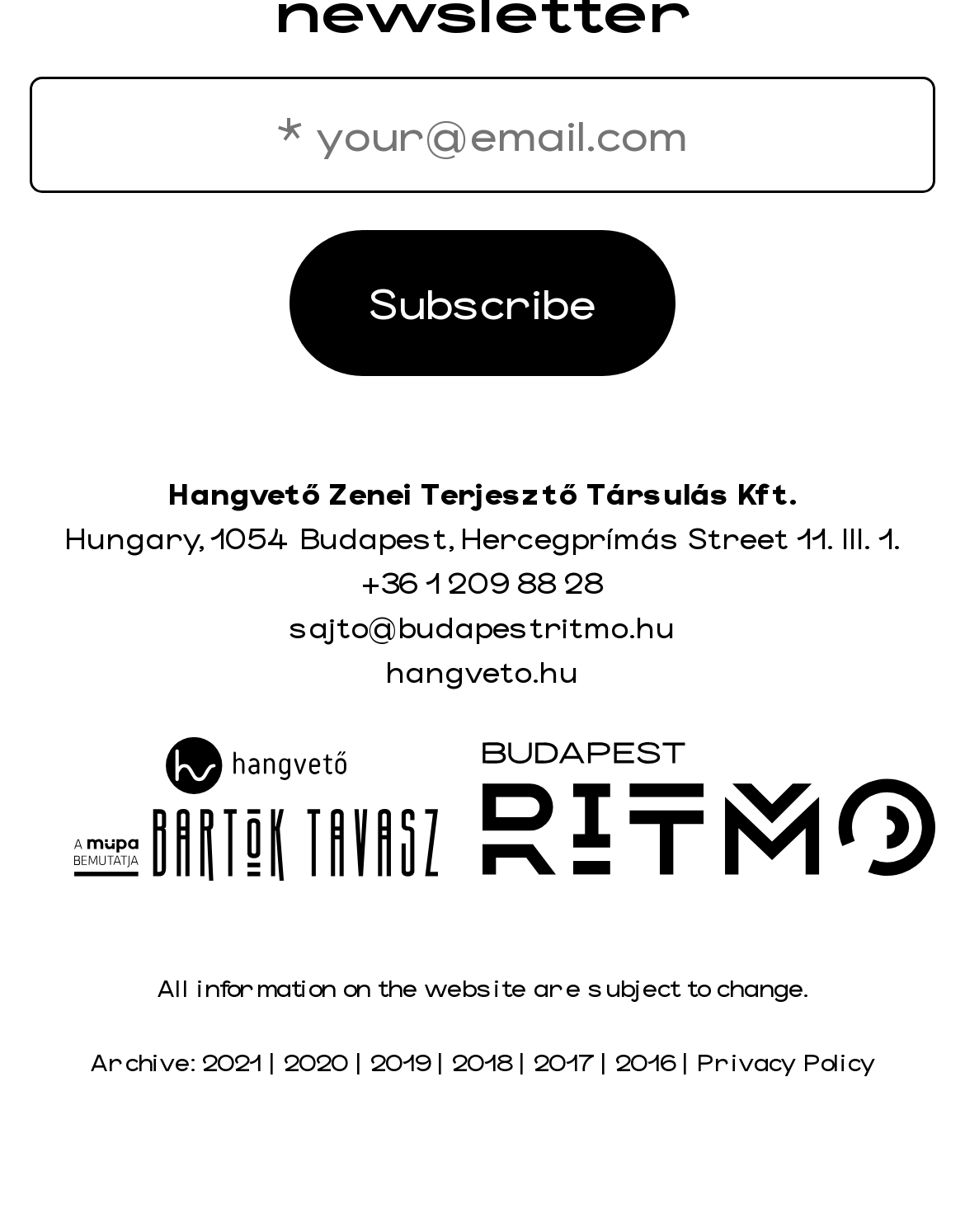Give a concise answer using one word or a phrase to the following question:
What is the purpose of the 'Subscribe' button?

To subscribe to the newsletter